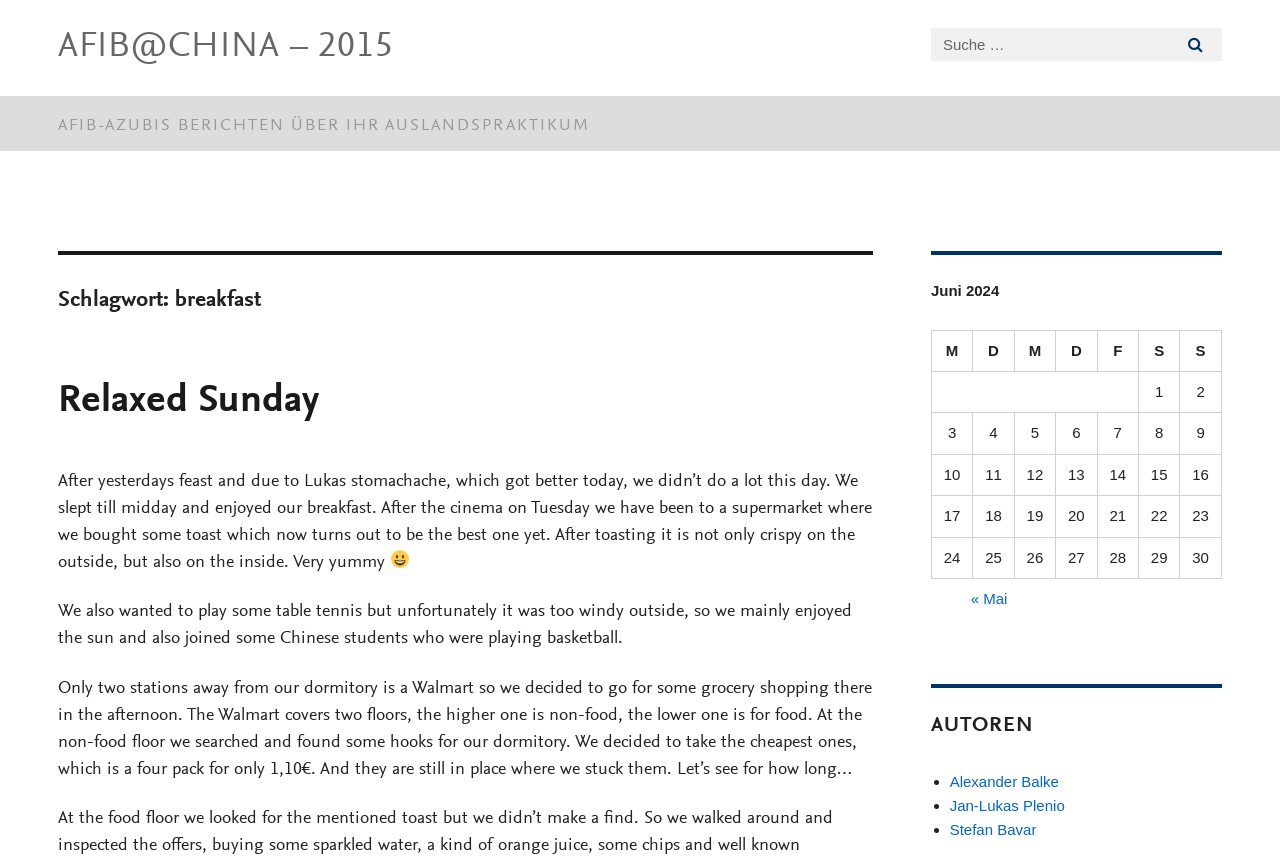Please locate the UI element described by "afib@china – 2015" and provide its bounding box coordinates.

[0.045, 0.035, 0.308, 0.077]